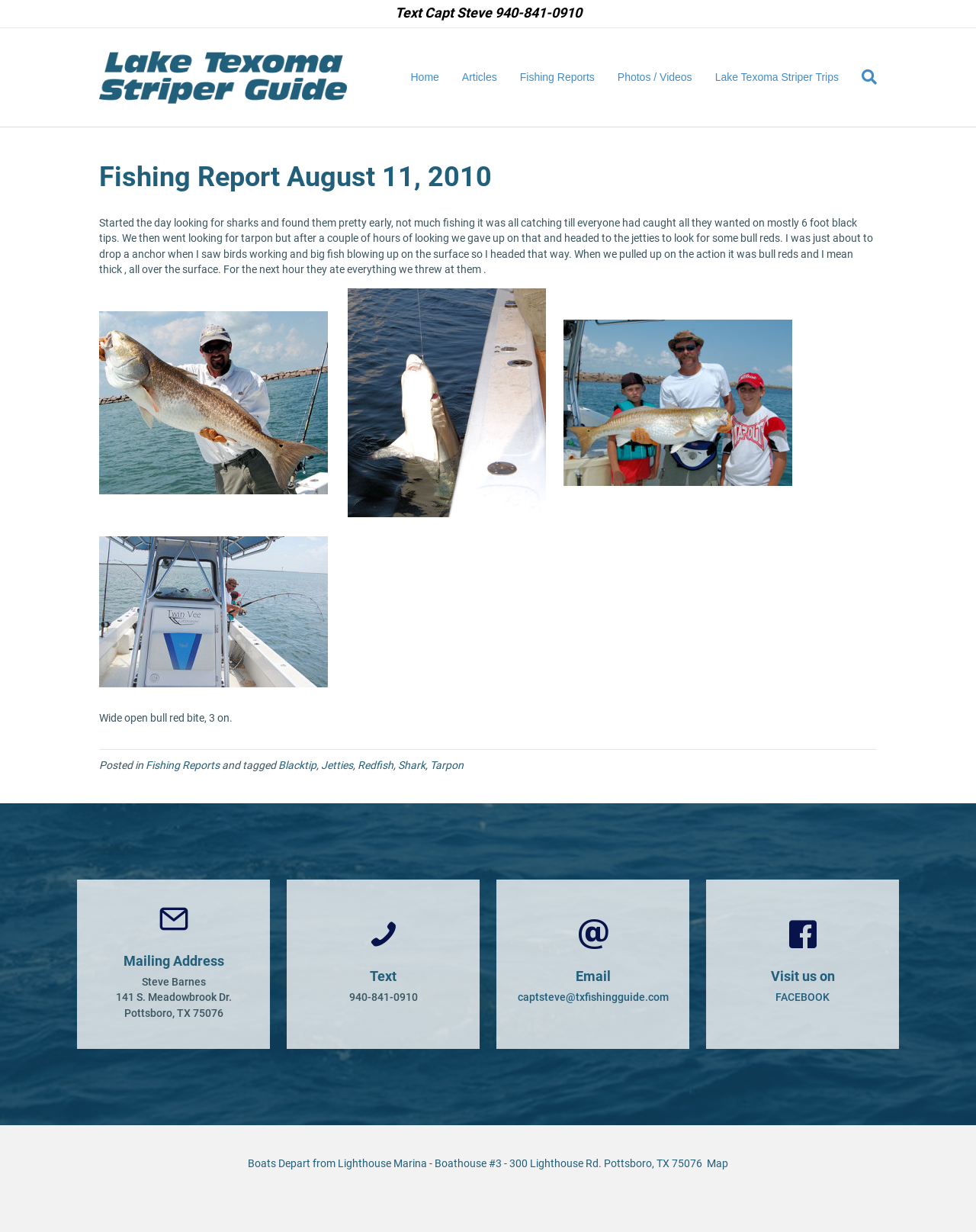Identify the bounding box coordinates for the region to click in order to carry out this instruction: "Click on the 'Search' link". Provide the coordinates using four float numbers between 0 and 1, formatted as [left, top, right, bottom].

[0.871, 0.048, 0.898, 0.077]